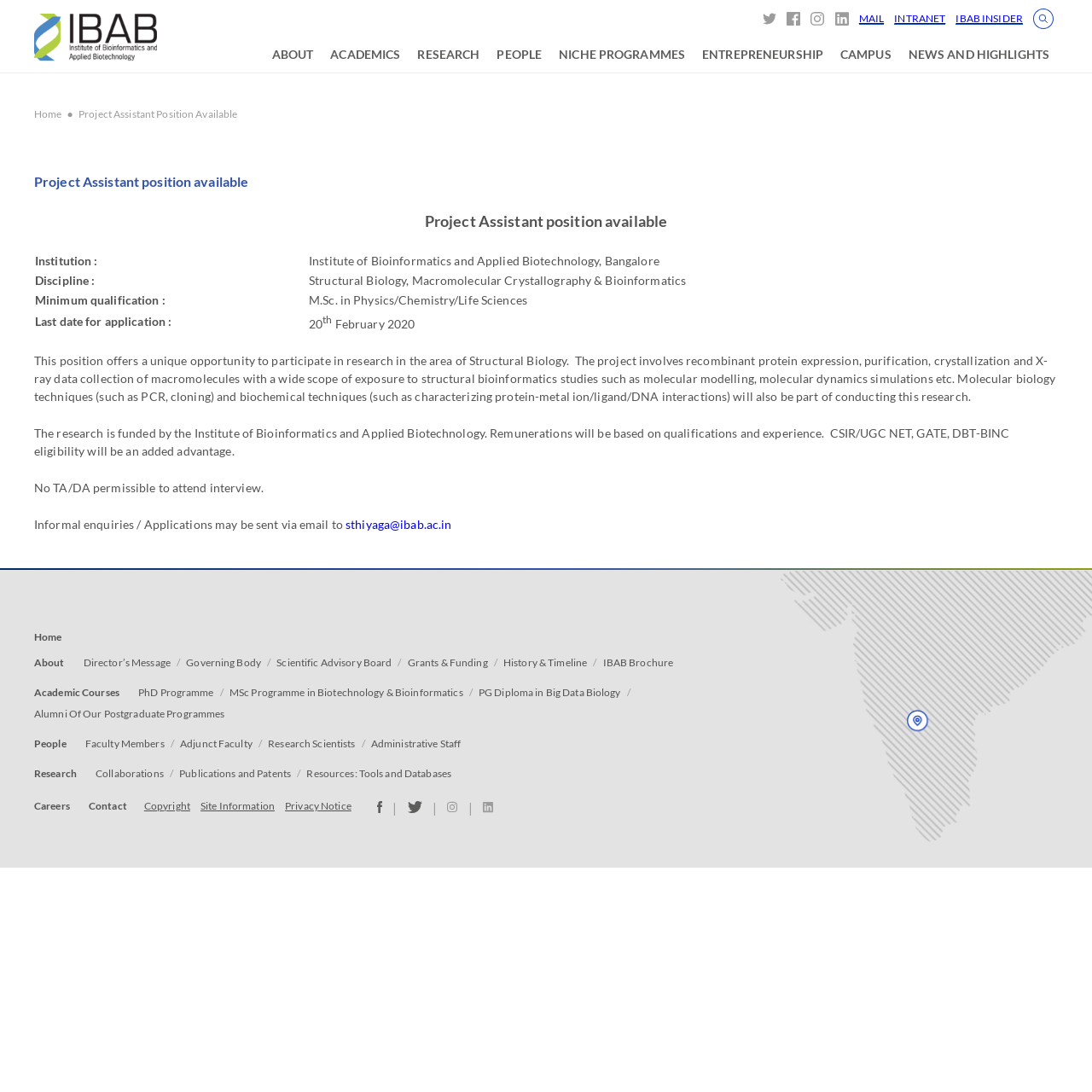Please identify the bounding box coordinates of the element I need to click to follow this instruction: "Visit the 'About' page".

[0.249, 0.034, 0.287, 0.066]